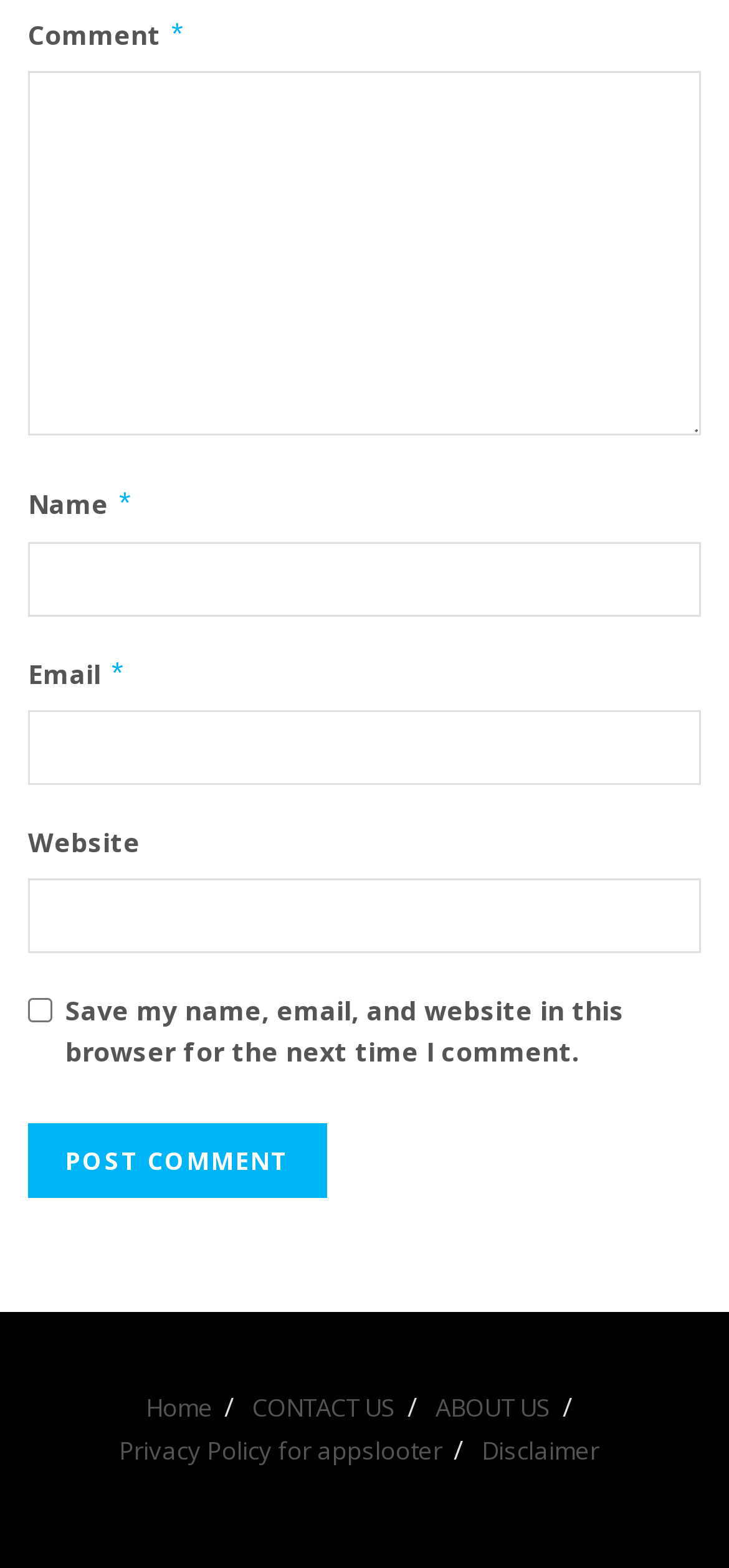Extract the bounding box coordinates for the described element: "Home". The coordinates should be represented as four float numbers between 0 and 1: [left, top, right, bottom].

[0.2, 0.882, 0.292, 0.904]